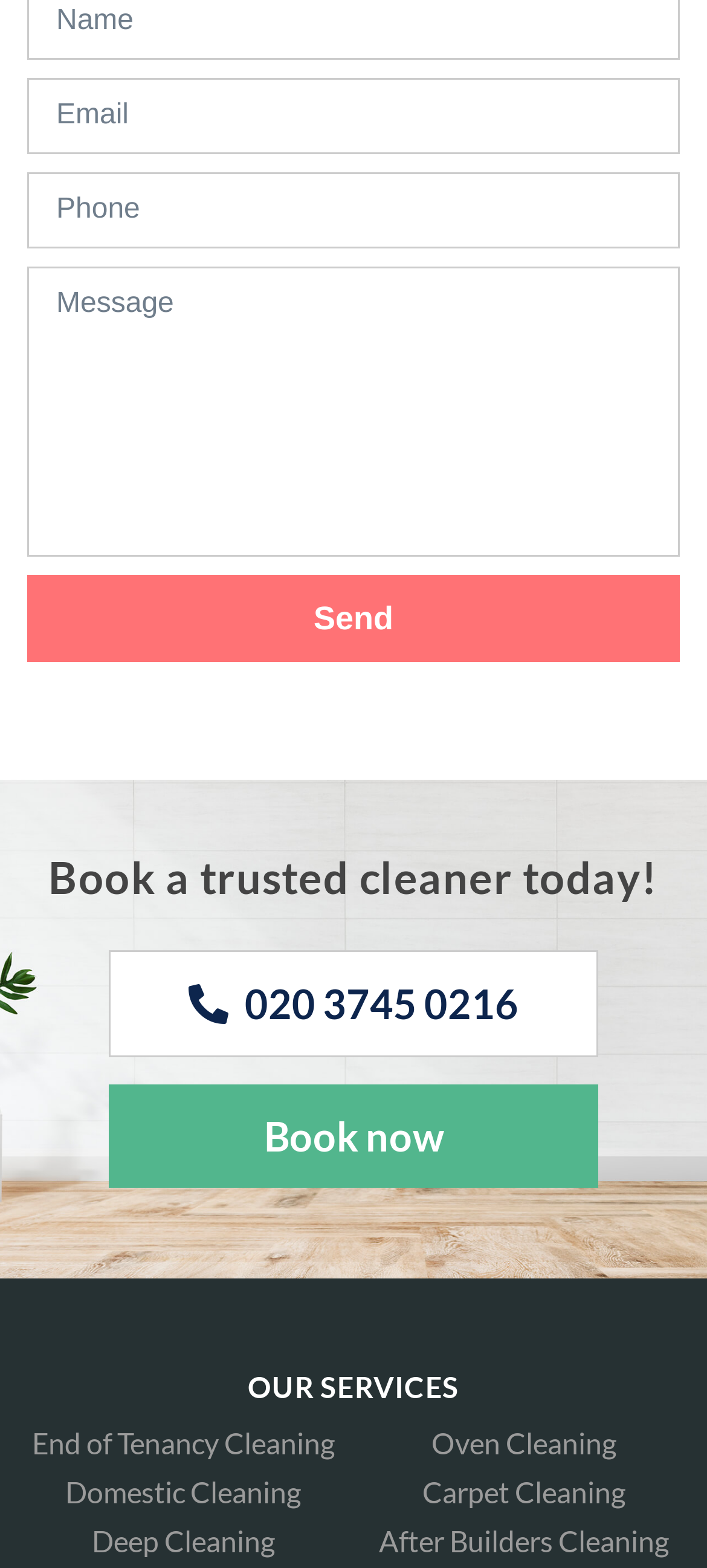Pinpoint the bounding box coordinates of the element that must be clicked to accomplish the following instruction: "Enter email". The coordinates should be in the format of four float numbers between 0 and 1, i.e., [left, top, right, bottom].

[0.038, 0.049, 0.962, 0.098]